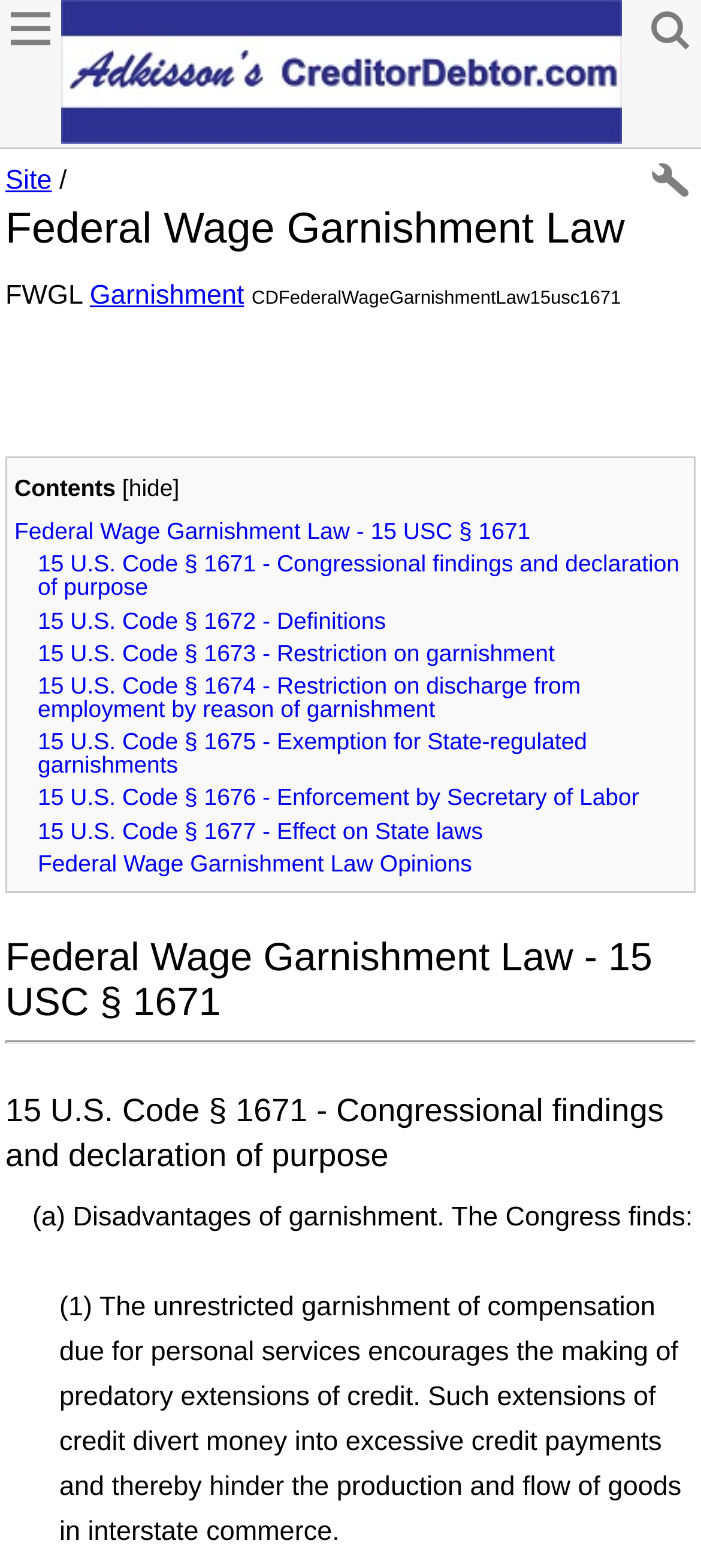From the image, can you give a detailed response to the question below:
What is the main topic of this webpage?

The main topic of this webpage is Federal Wage Garnishment Law, which can be inferred from the heading 'Federal Wage Garnishment Law' and the links to different sections of the law, such as '15 U.S. Code § 1671 - Congressional findings and declaration of purpose'.